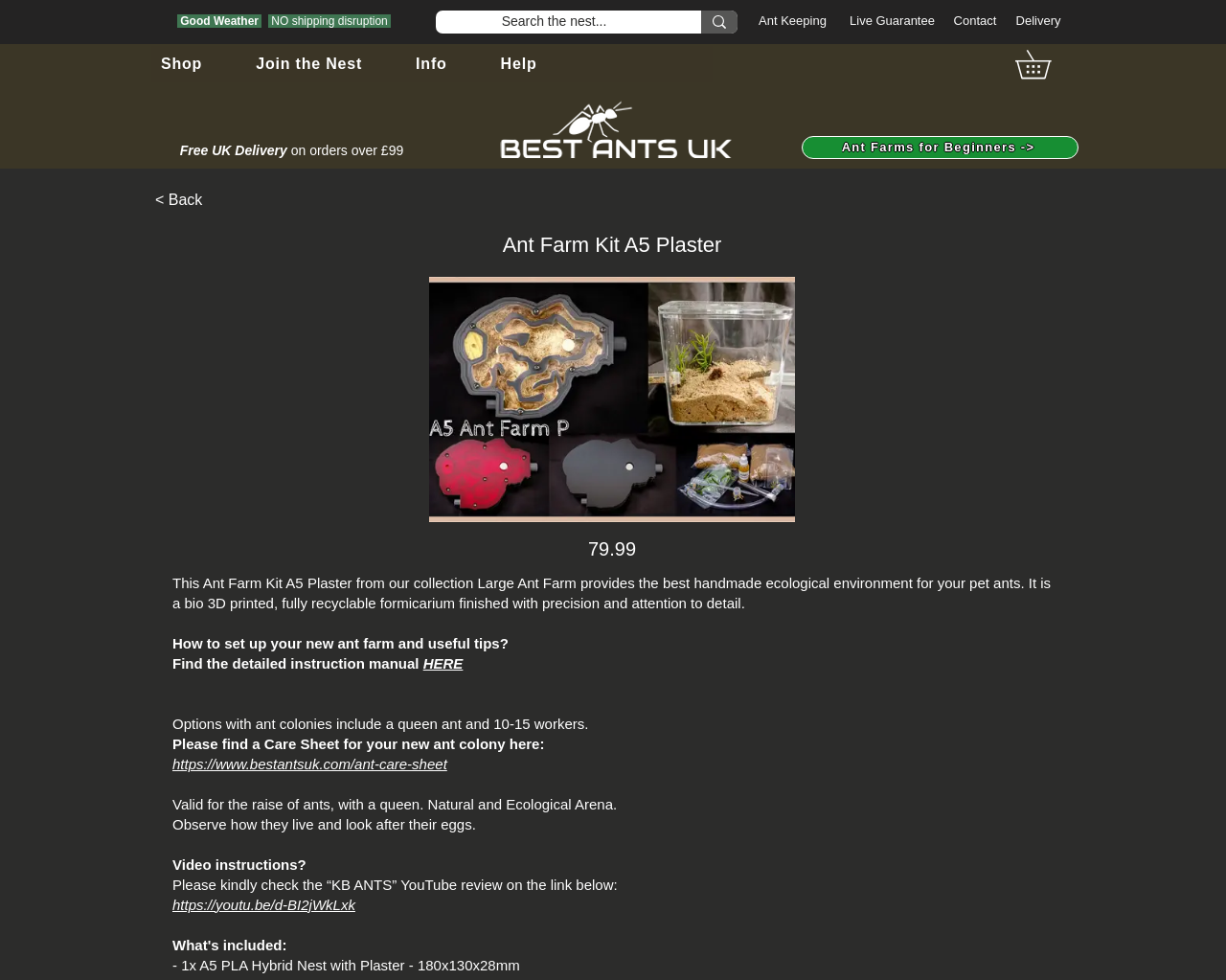What is the price of the ant farm kit?
Look at the image and respond to the question as thoroughly as possible.

The price of the ant farm kit can be found in the static text element on the webpage, which is '79.99'. This is likely the price of the ant farm kit being sold on the website.